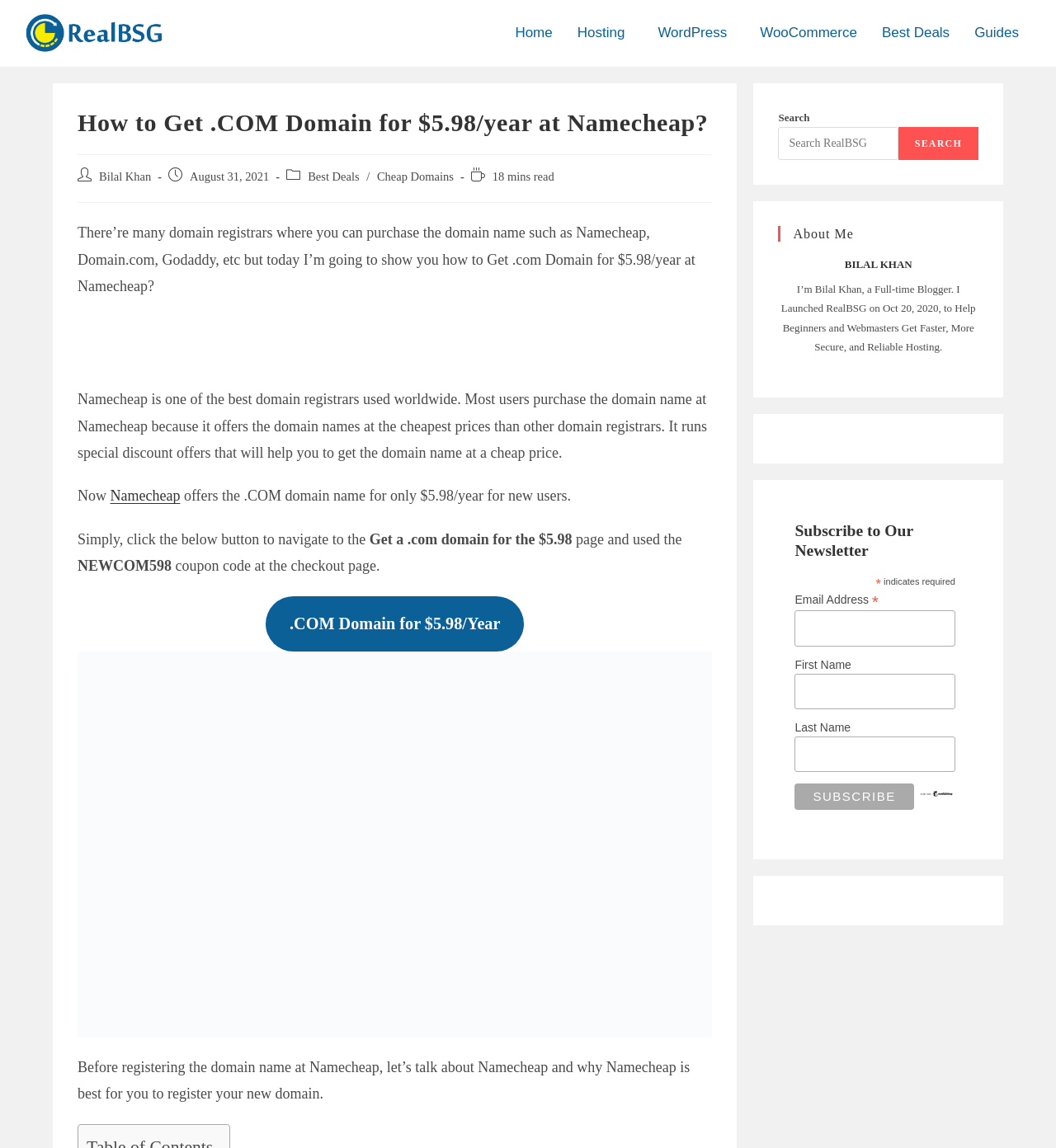Pinpoint the bounding box coordinates for the area that should be clicked to perform the following instruction: "Search for something".

[0.737, 0.111, 0.851, 0.139]